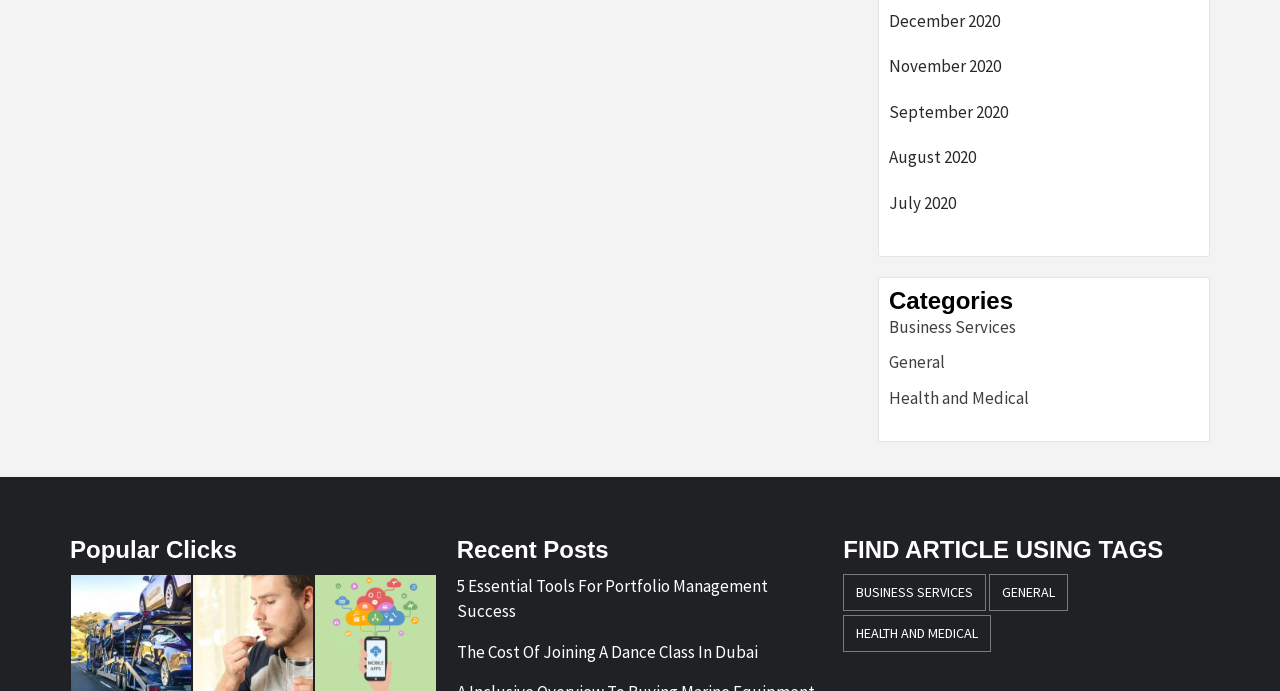Find the bounding box coordinates of the UI element according to this description: "alt="A guide to luxurious vehicles"".

[0.055, 0.901, 0.149, 0.93]